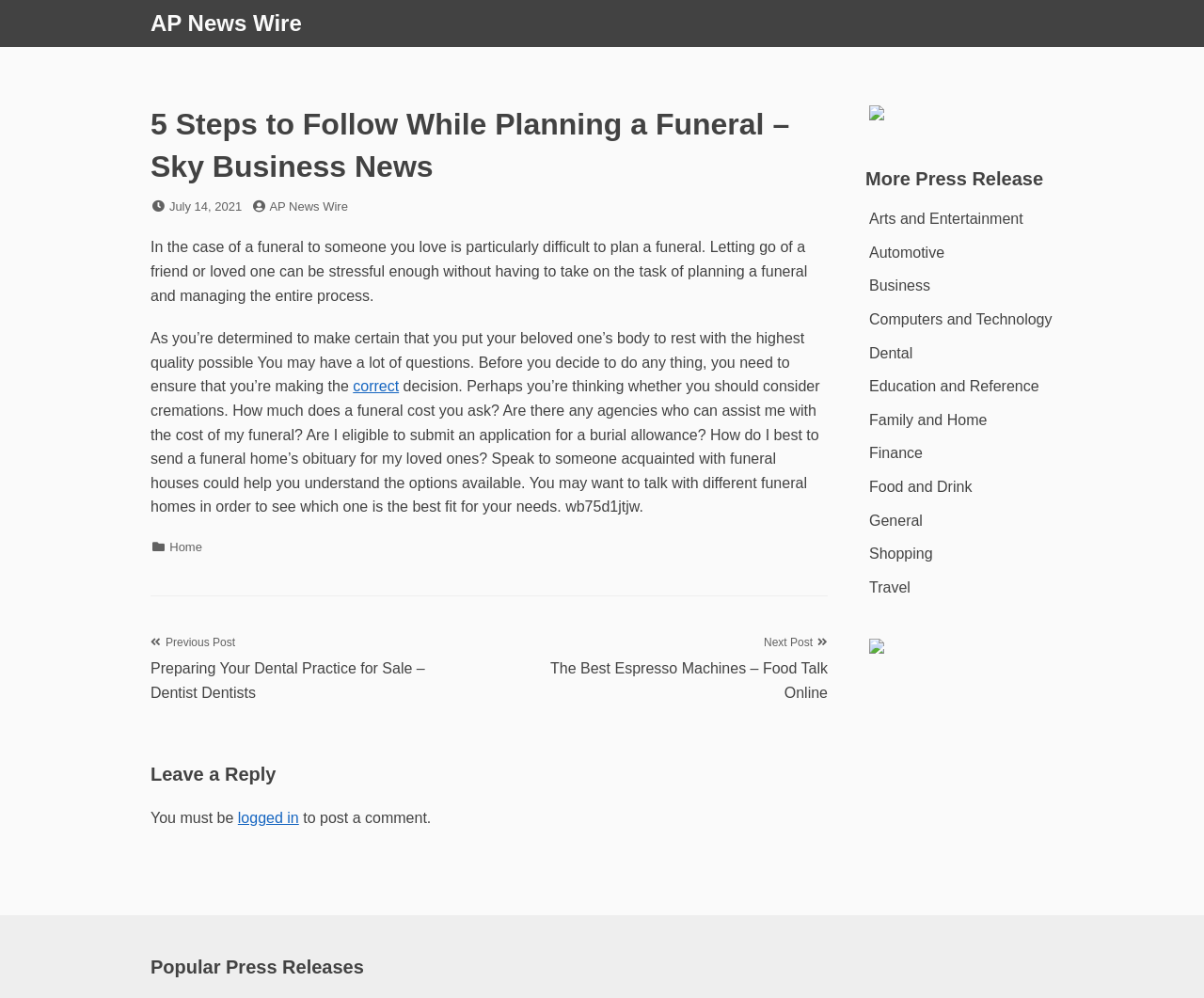Predict the bounding box of the UI element based on this description: "logged in".

[0.198, 0.812, 0.248, 0.828]